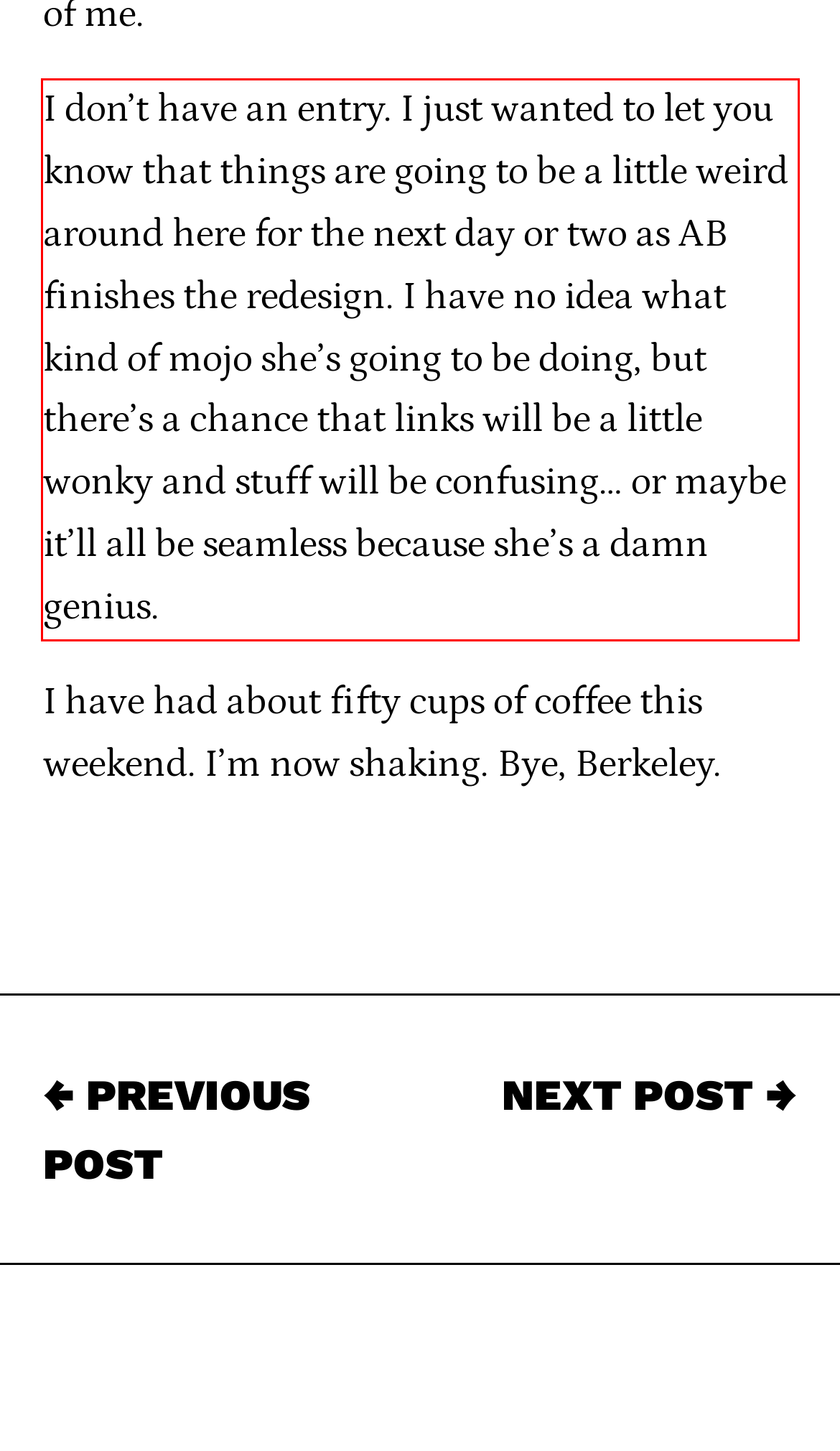You are presented with a screenshot containing a red rectangle. Extract the text found inside this red bounding box.

I don’t have an entry. I just wanted to let you know that things are going to be a little weird around here for the next day or two as AB finishes the redesign. I have no idea what kind of mojo she’s going to be doing, but there’s a chance that links will be a little wonky and stuff will be confusing… or maybe it’ll all be seamless because she’s a damn genius.